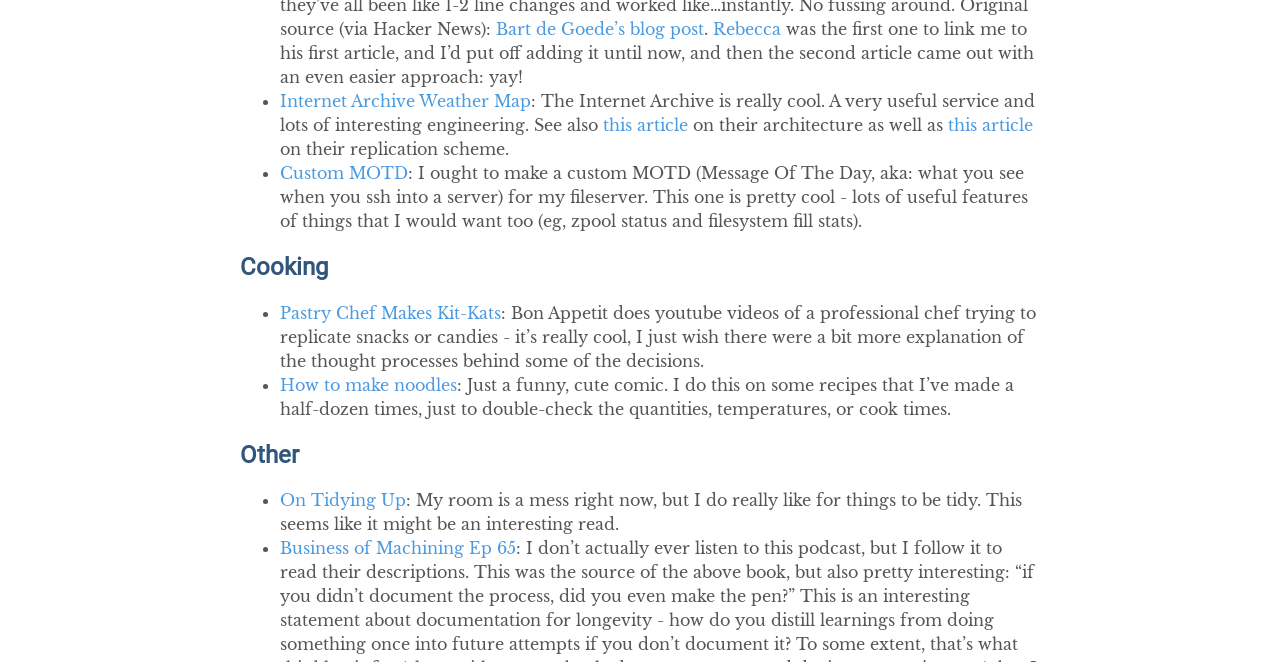What is the title of the YouTube video mentioned in the blog post?
Based on the screenshot, answer the question with a single word or phrase.

Pastry Chef Makes Kit-Kats